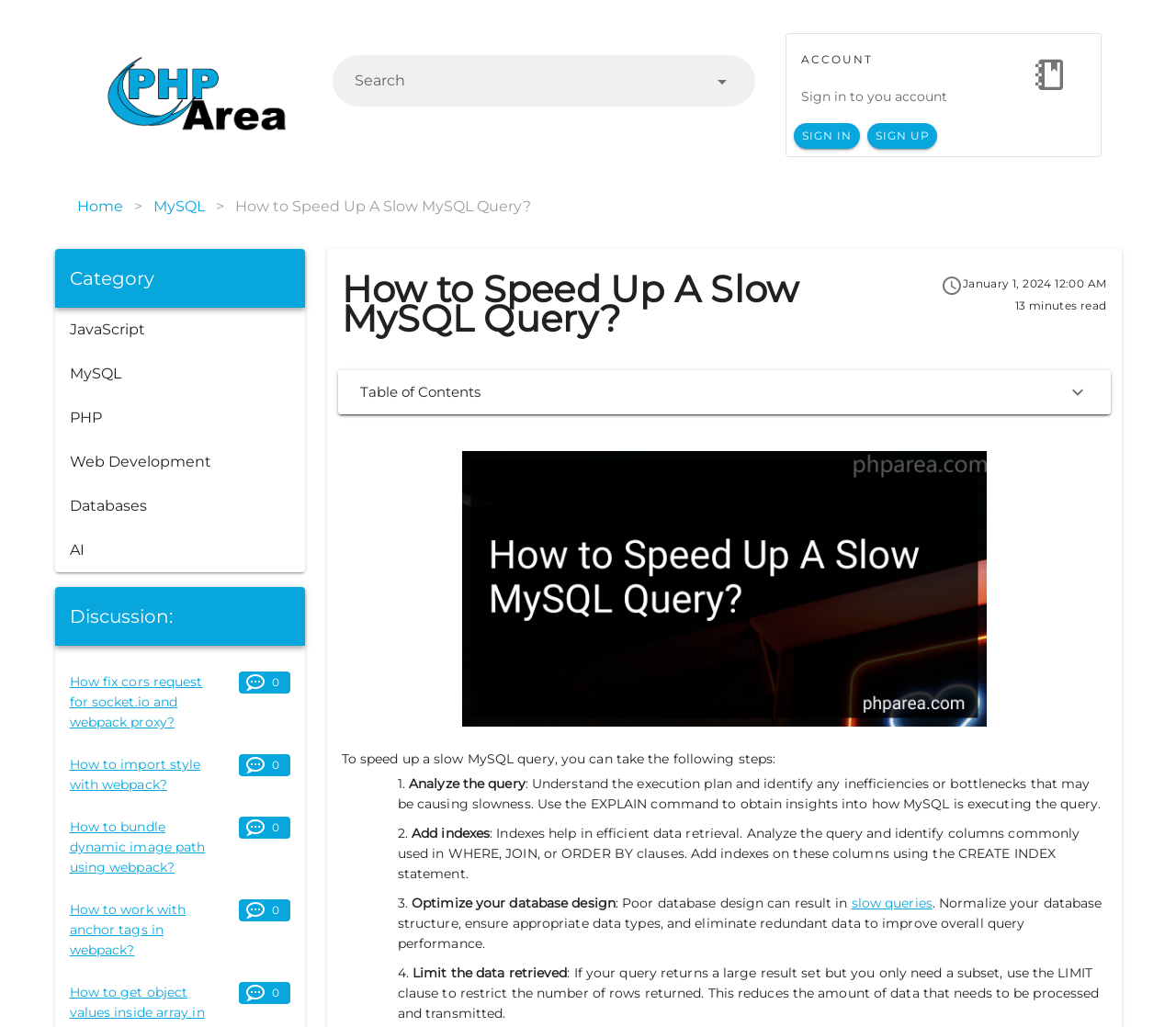Using the provided element description: "slow queries", determine the bounding box coordinates of the corresponding UI element in the screenshot.

[0.724, 0.871, 0.793, 0.887]